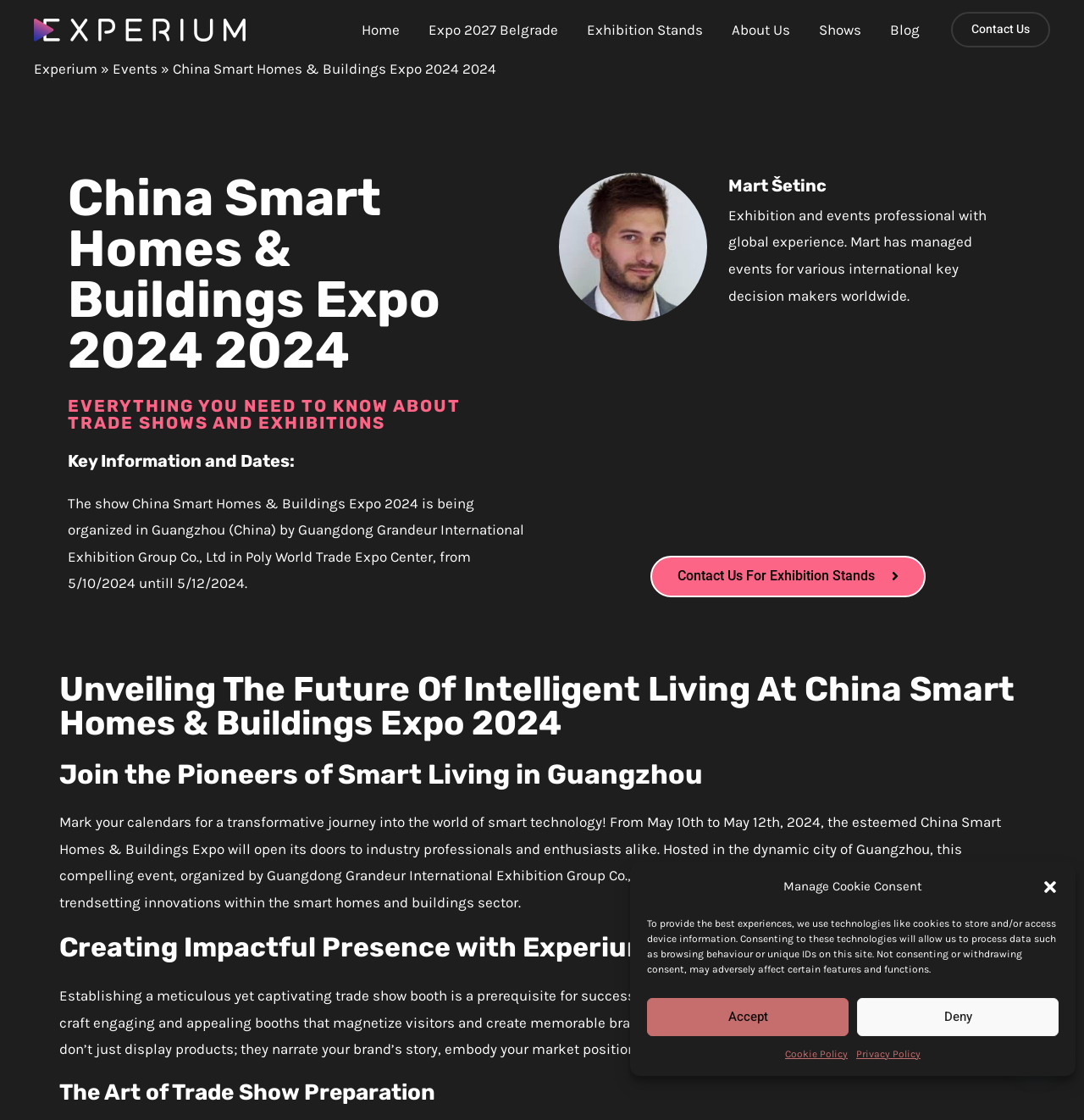Please predict the bounding box coordinates of the element's region where a click is necessary to complete the following instruction: "Check 'Whatsapp'". The coordinates should be represented by four float numbers between 0 and 1, i.e., [left, top, right, bottom].

[0.935, 0.908, 0.977, 0.949]